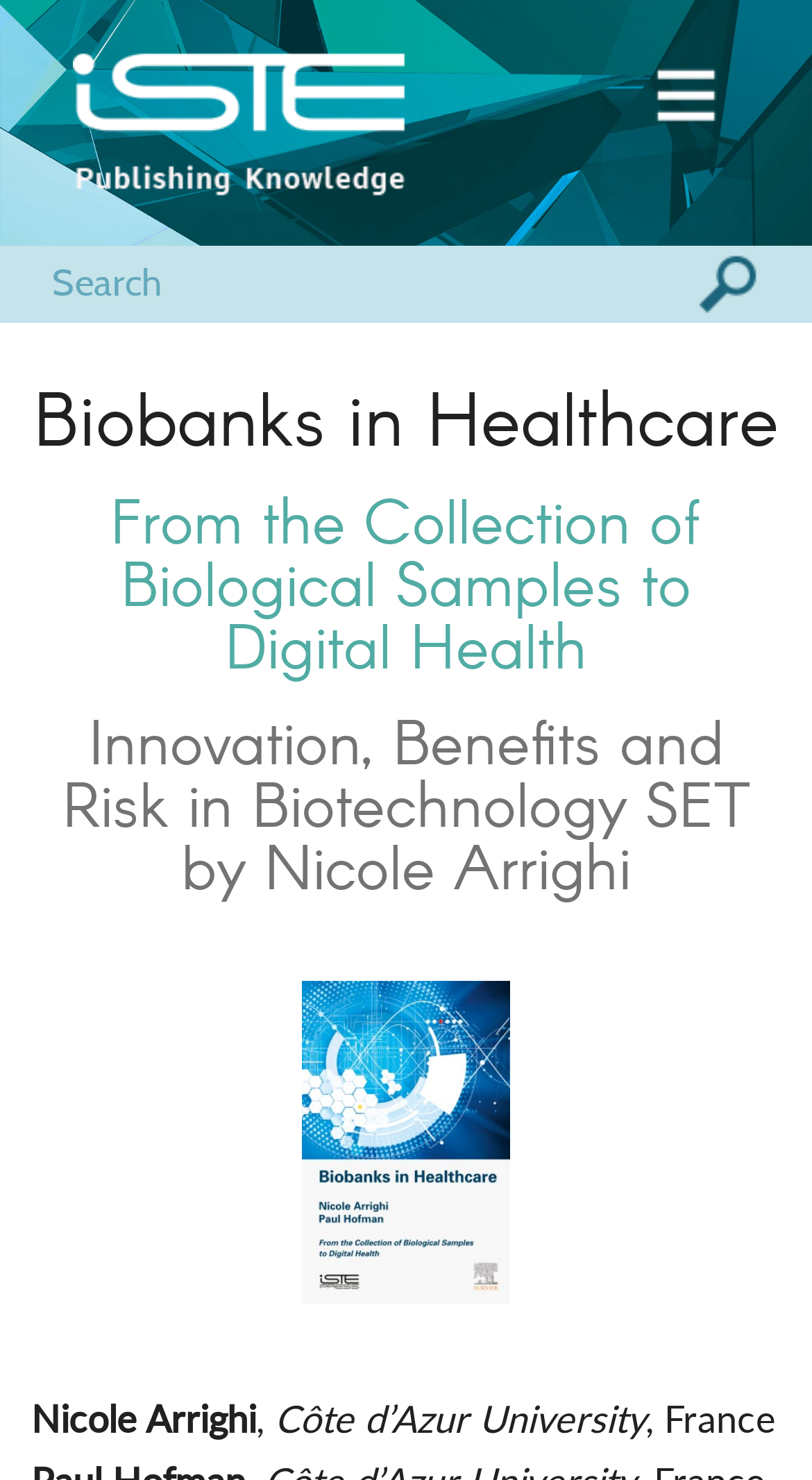Please determine the heading text of this webpage.

Biobanks in Healthcare